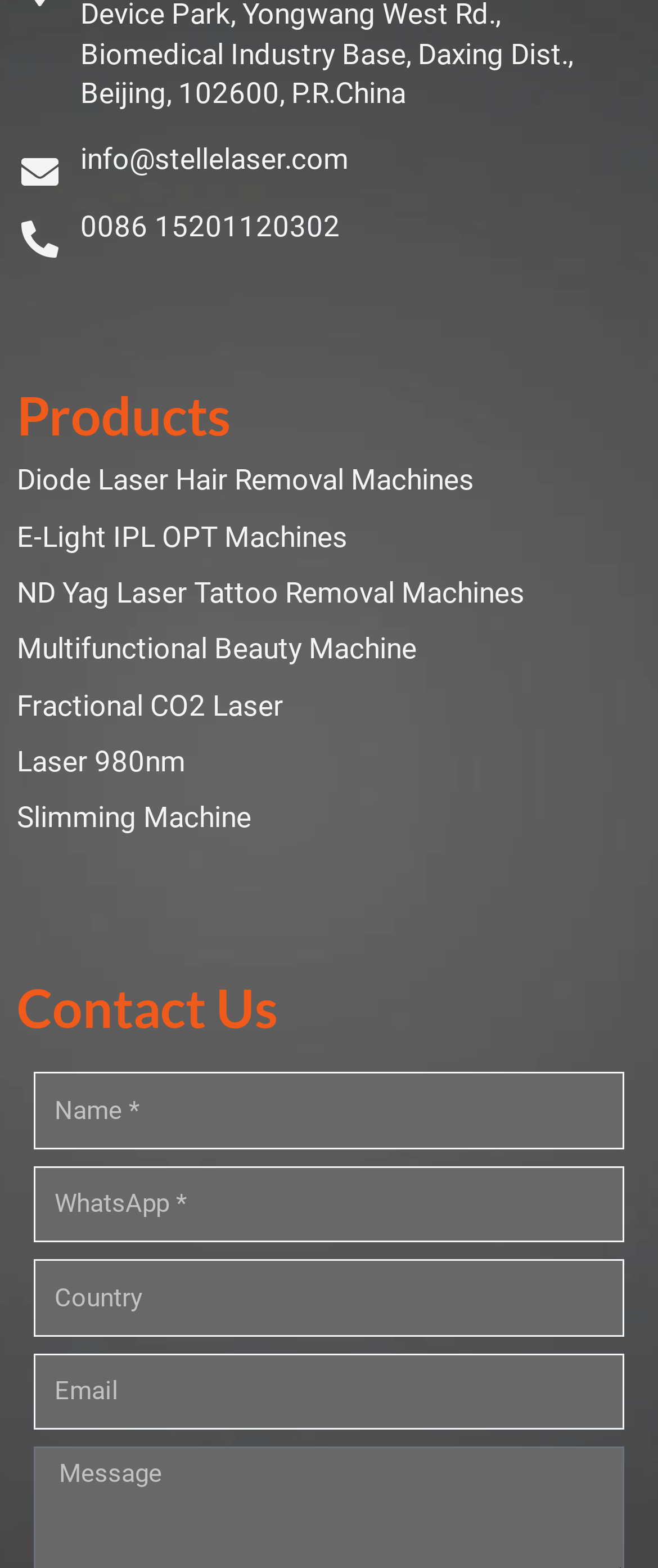Please find the bounding box coordinates of the element that you should click to achieve the following instruction: "Send an email". The coordinates should be presented as four float numbers between 0 and 1: [left, top, right, bottom].

[0.051, 0.863, 0.949, 0.912]